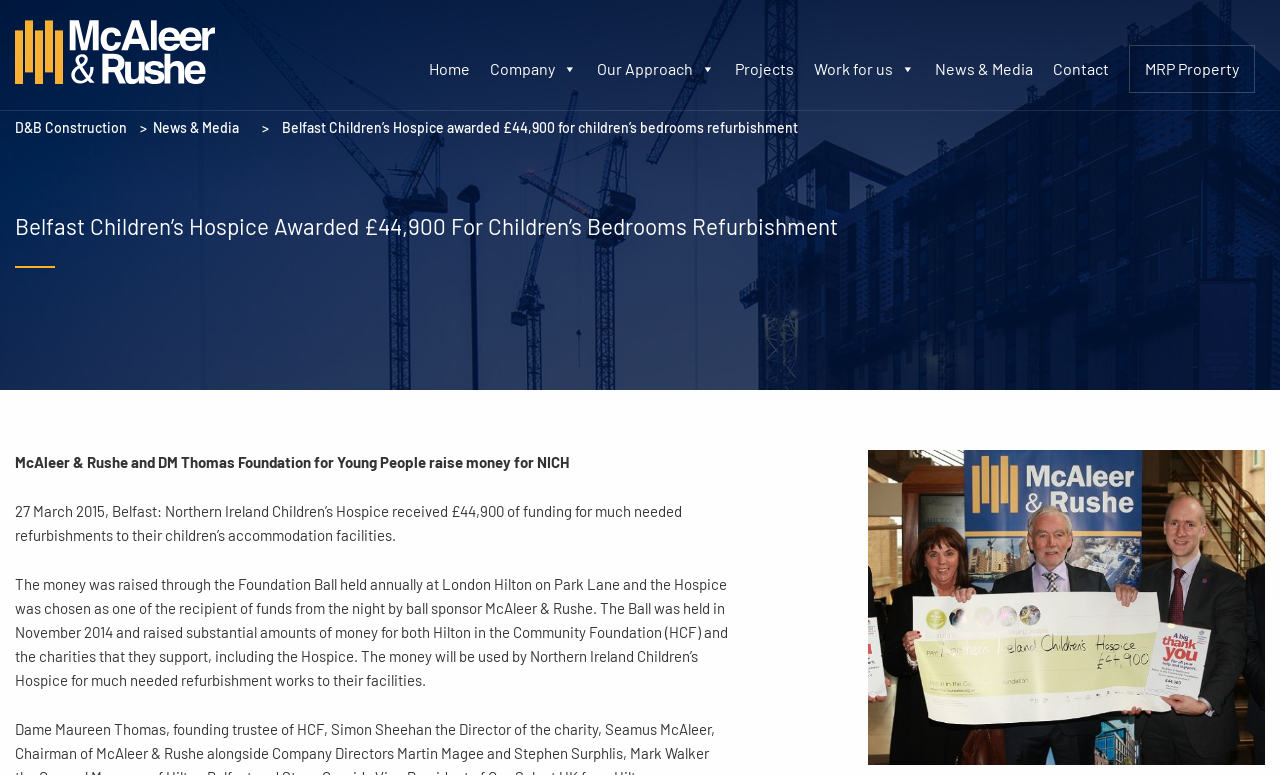Examine the image and give a thorough answer to the following question:
What is the name of the foundation that raised money for NICH?

I found the answer by reading the text on the webpage, which states 'McAleer & Rushe and DM Thomas Foundation for Young People raise money for NICH'. This indicates that the DM Thomas Foundation for Young People is one of the foundations that raised money for NICH.